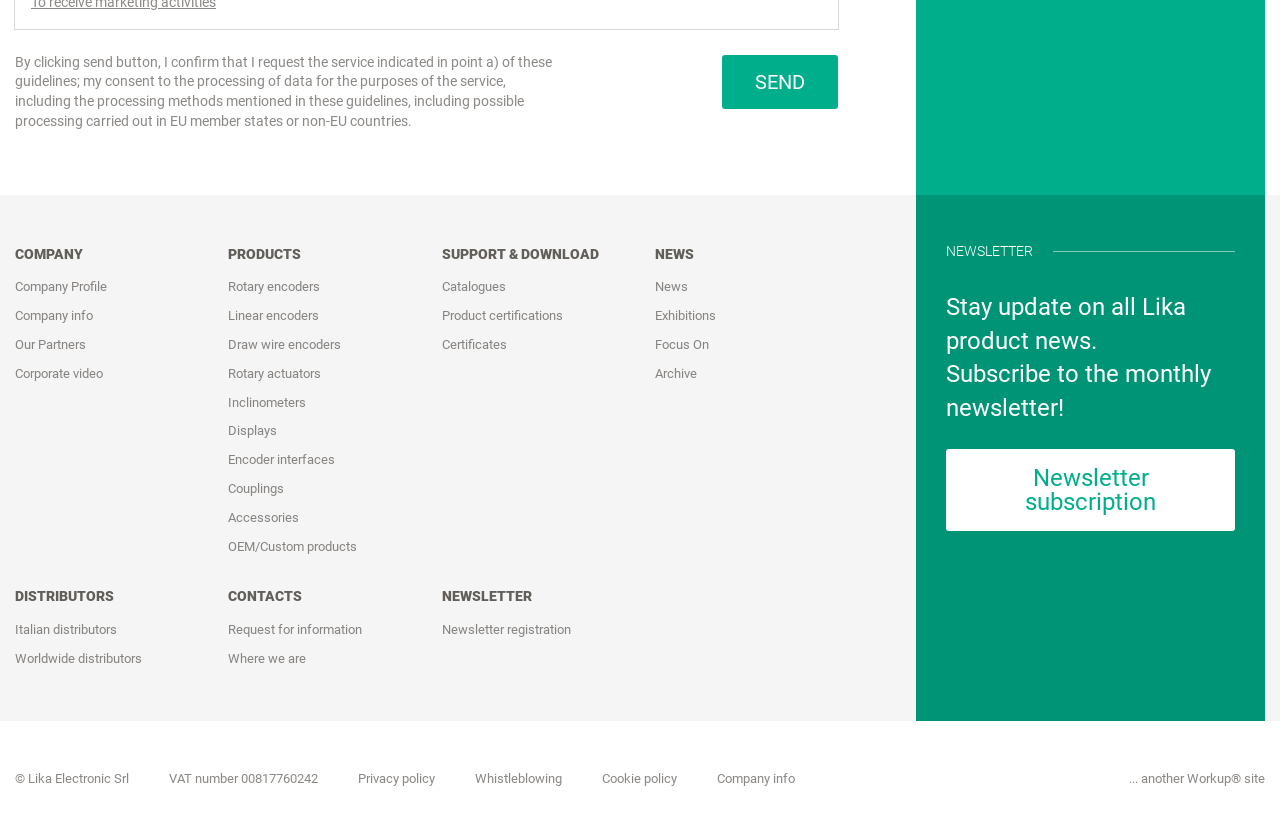Please find and report the bounding box coordinates of the element to click in order to perform the following action: "Subscribe to the newsletter". The coordinates should be expressed as four float numbers between 0 and 1, in the format [left, top, right, bottom].

None